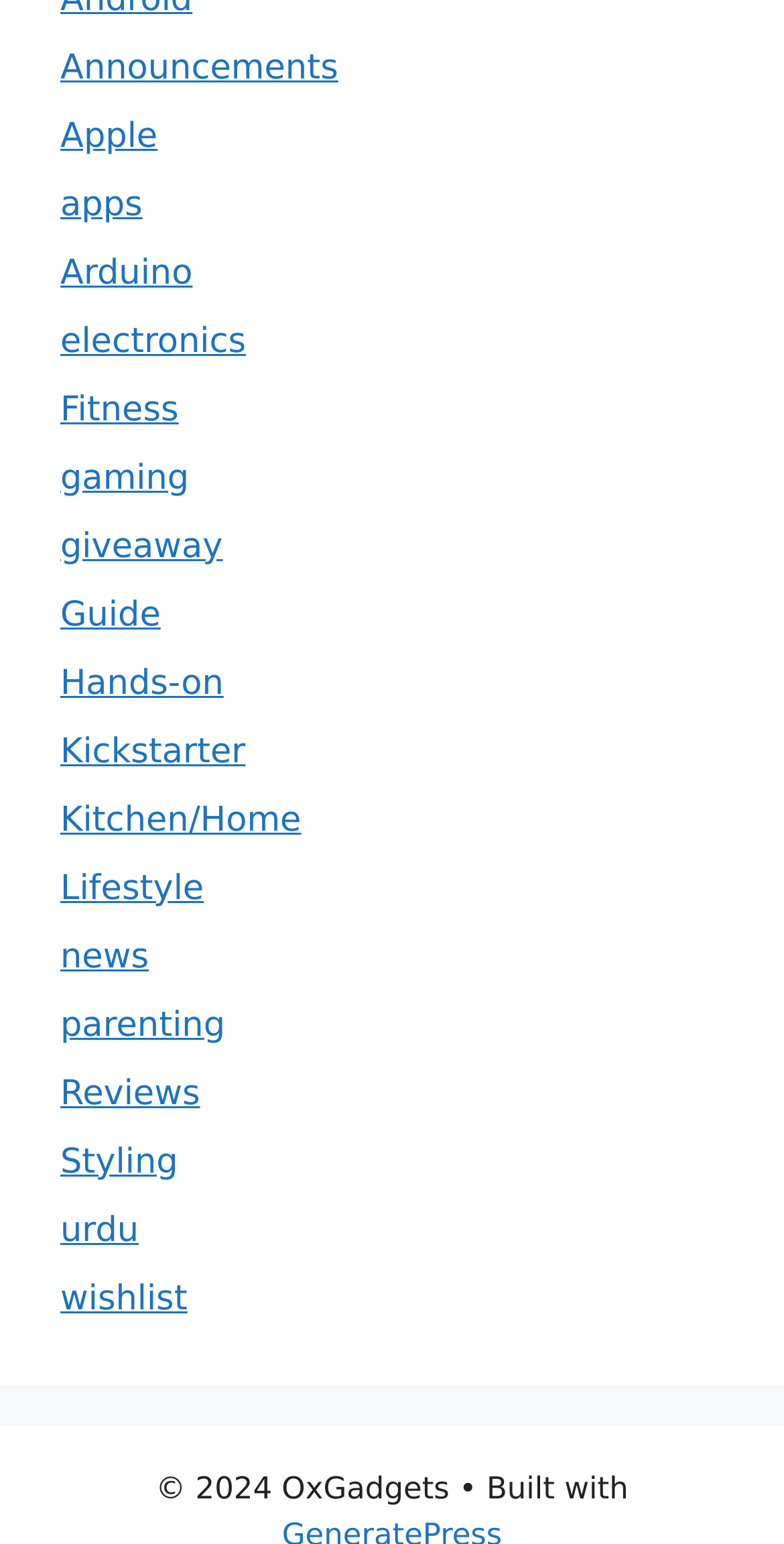Determine the bounding box coordinates of the clickable element to achieve the following action: 'Visit the Apple page'. Provide the coordinates as four float values between 0 and 1, formatted as [left, top, right, bottom].

[0.077, 0.075, 0.201, 0.101]